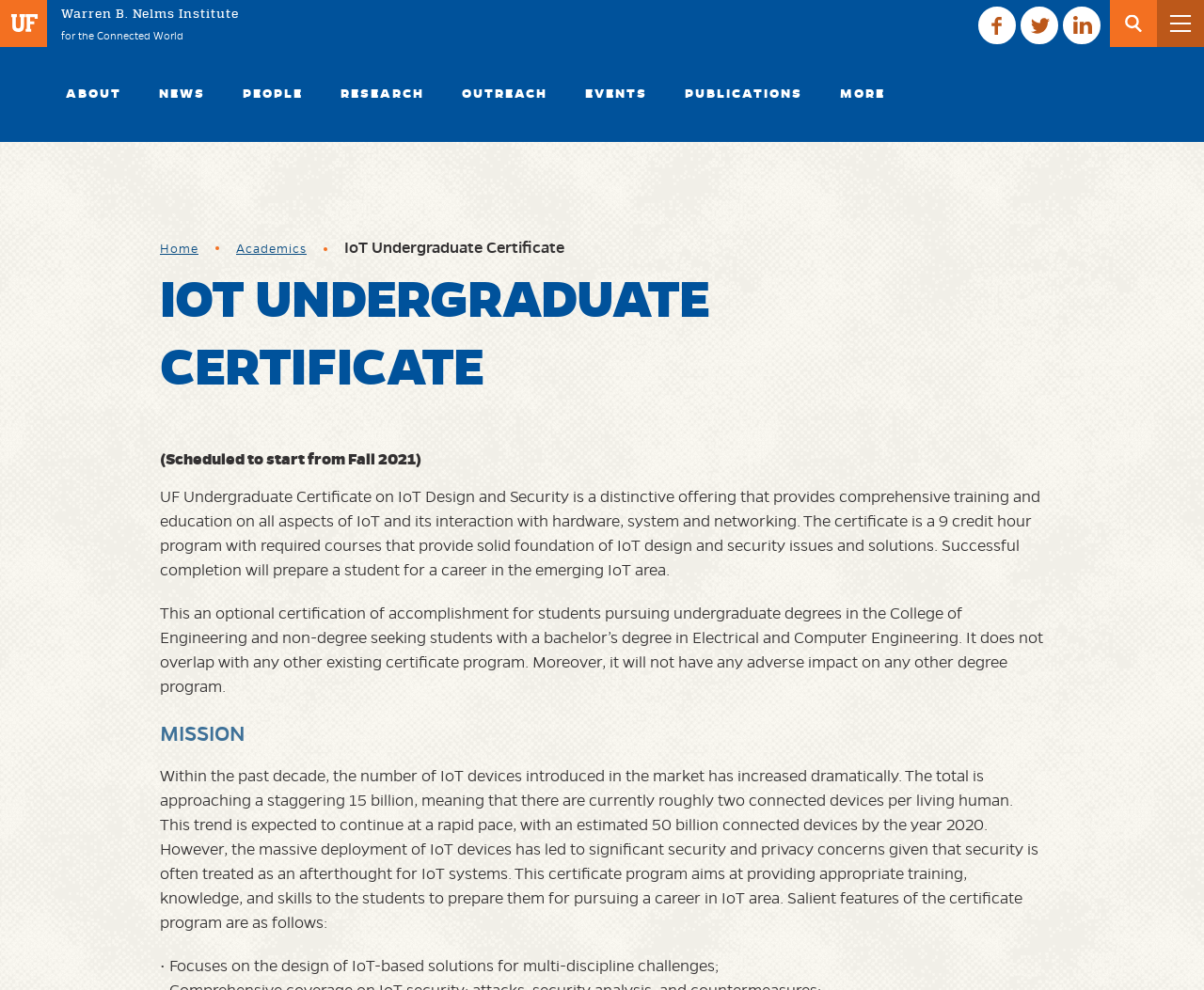Can you find the bounding box coordinates of the area I should click to execute the following instruction: "Visit the main University of Florida website"?

[0.0, 0.0, 0.039, 0.047]